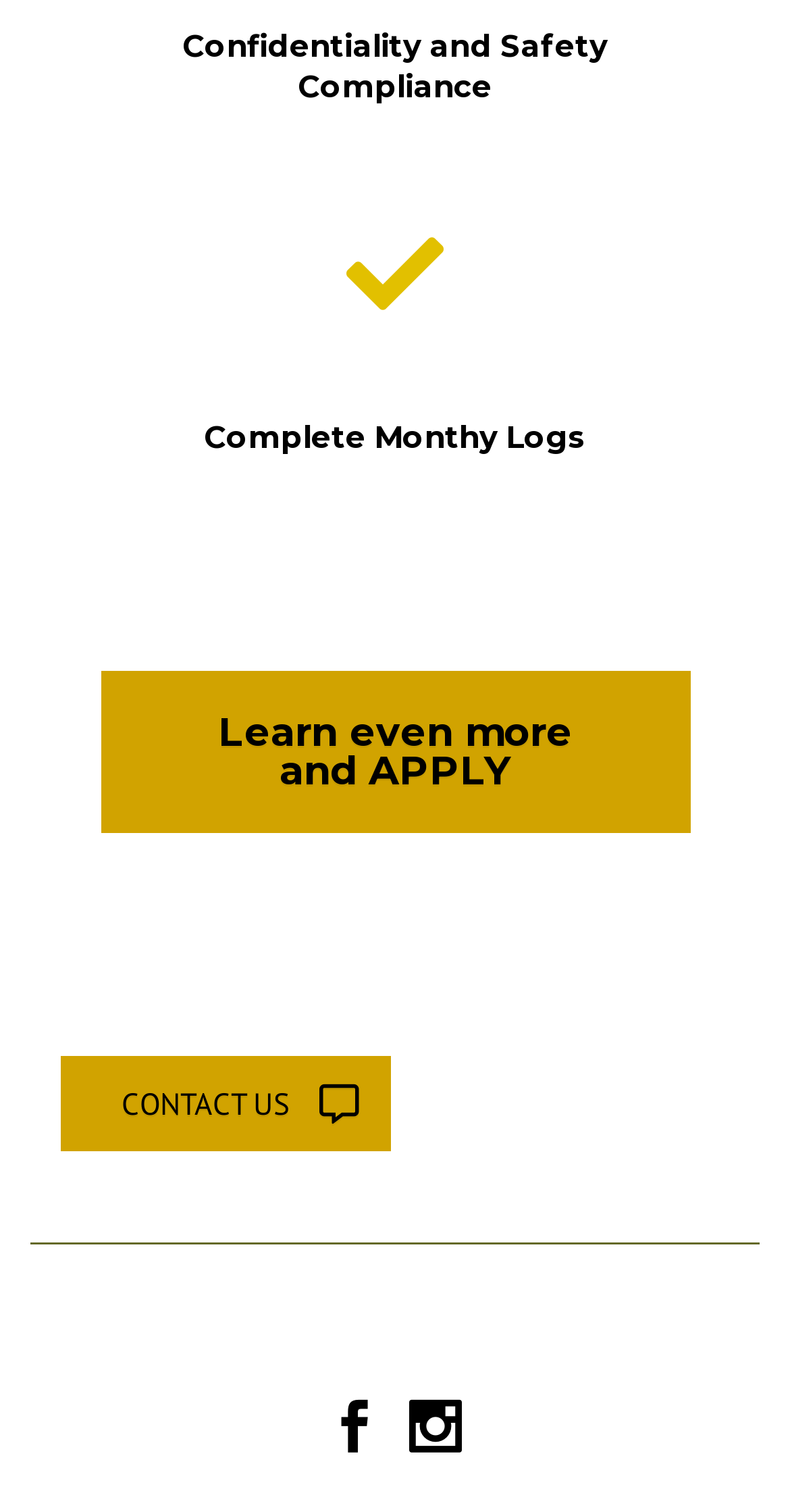Look at the image and write a detailed answer to the question: 
What is the name of the project mentioned at the bottom of the page?

I found the answer by looking at the static text element at the bottom of the page, which says '© 2024 Paper City Mentoring Project'. The project name is 'Paper City Mentoring Project'.